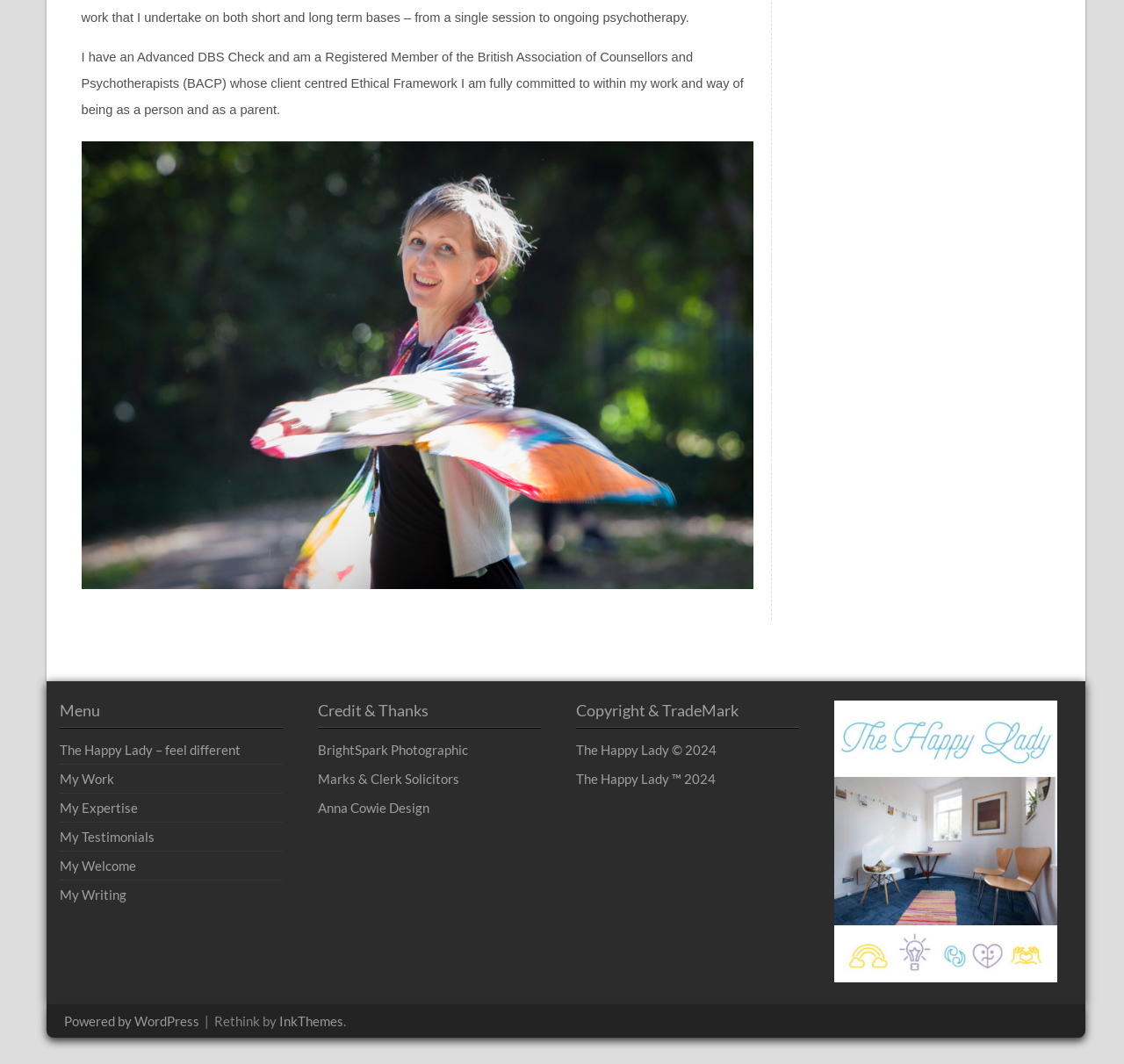Identify the bounding box coordinates for the element you need to click to achieve the following task: "Go to 'My Work'". Provide the bounding box coordinates as four float numbers between 0 and 1, in the form [left, top, right, bottom].

[0.053, 0.723, 0.101, 0.741]